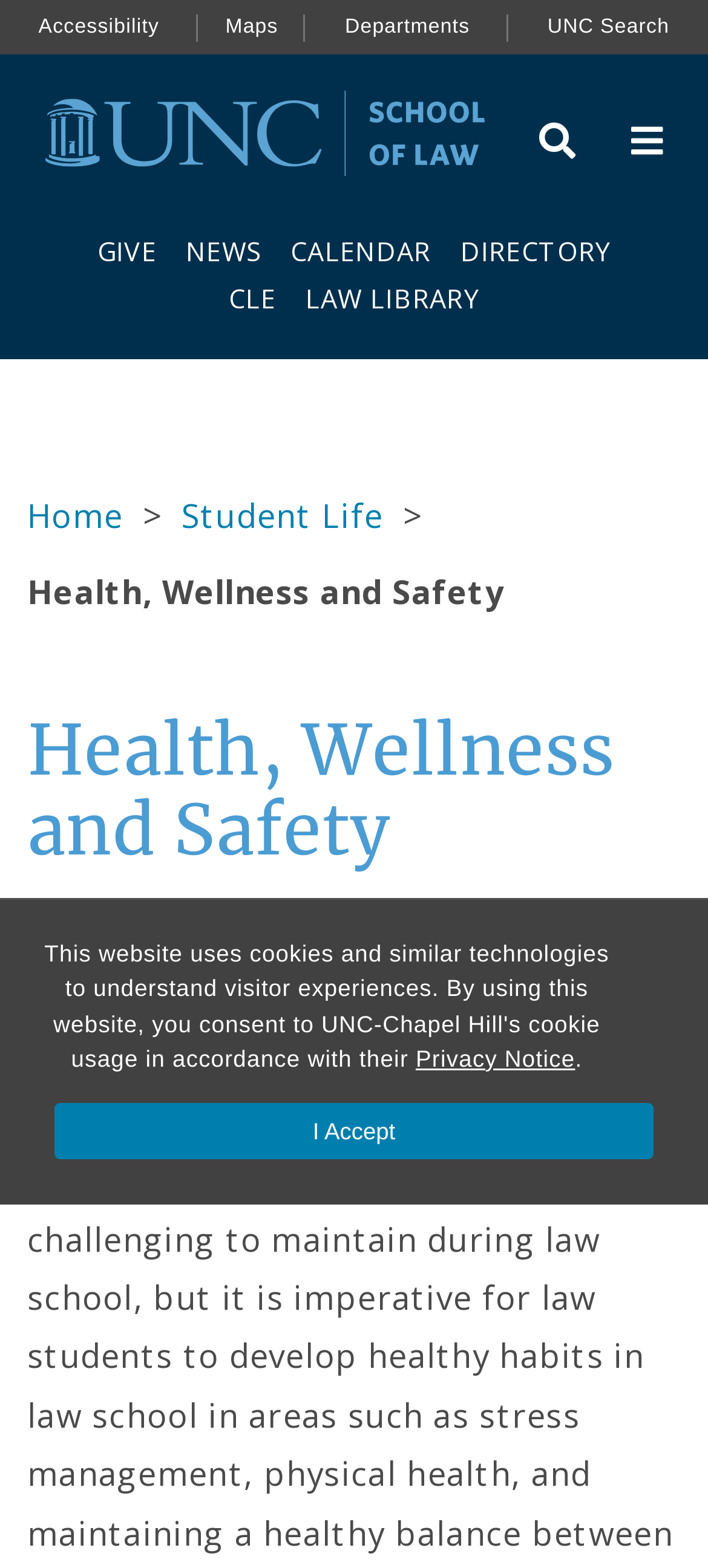What is the name of the law school?
Your answer should be a single word or phrase derived from the screenshot.

UNC School of Law